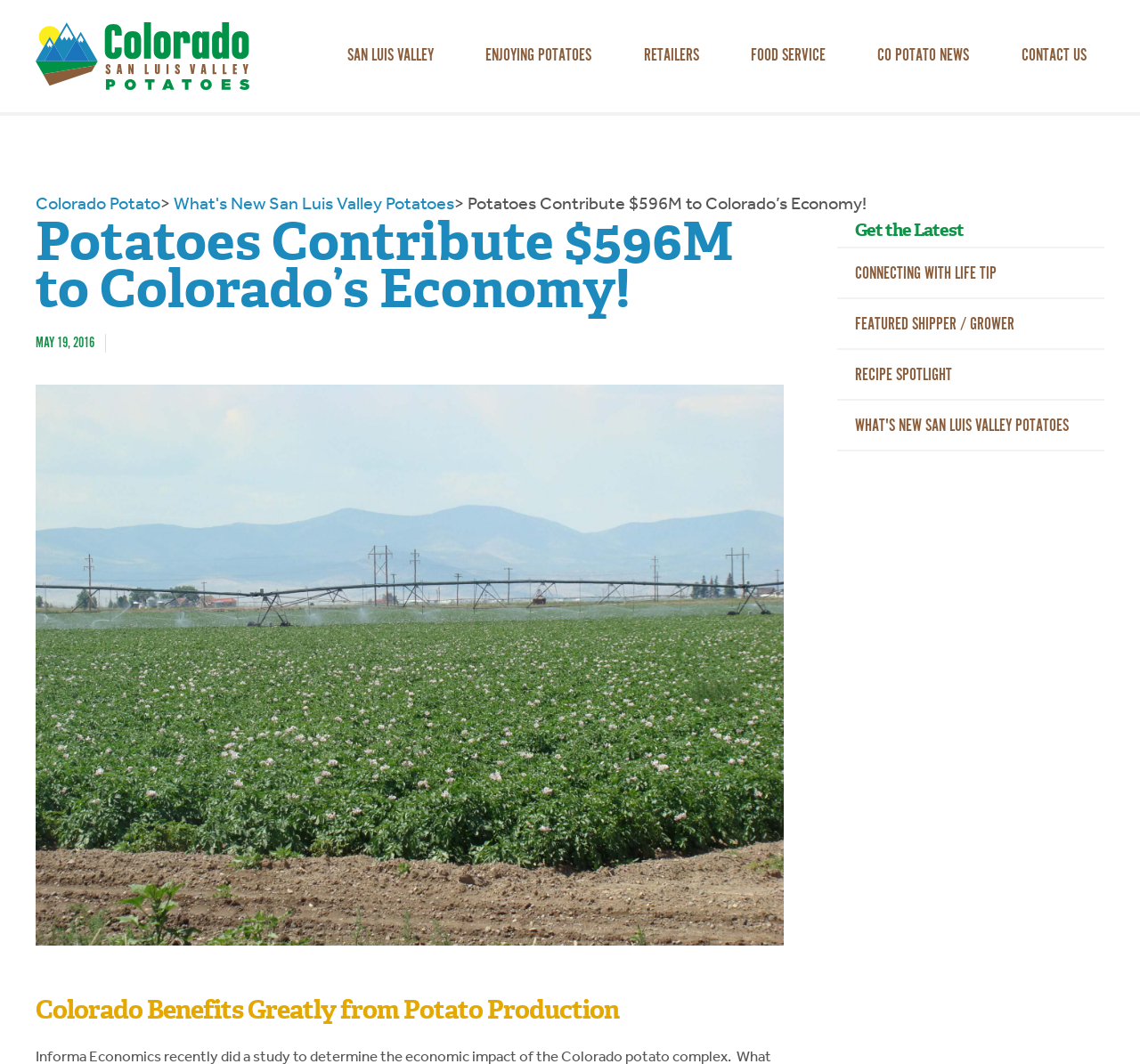Locate the bounding box coordinates of the clickable area to execute the instruction: "Click the logo". Provide the coordinates as four float numbers between 0 and 1, represented as [left, top, right, bottom].

[0.031, 0.021, 0.261, 0.085]